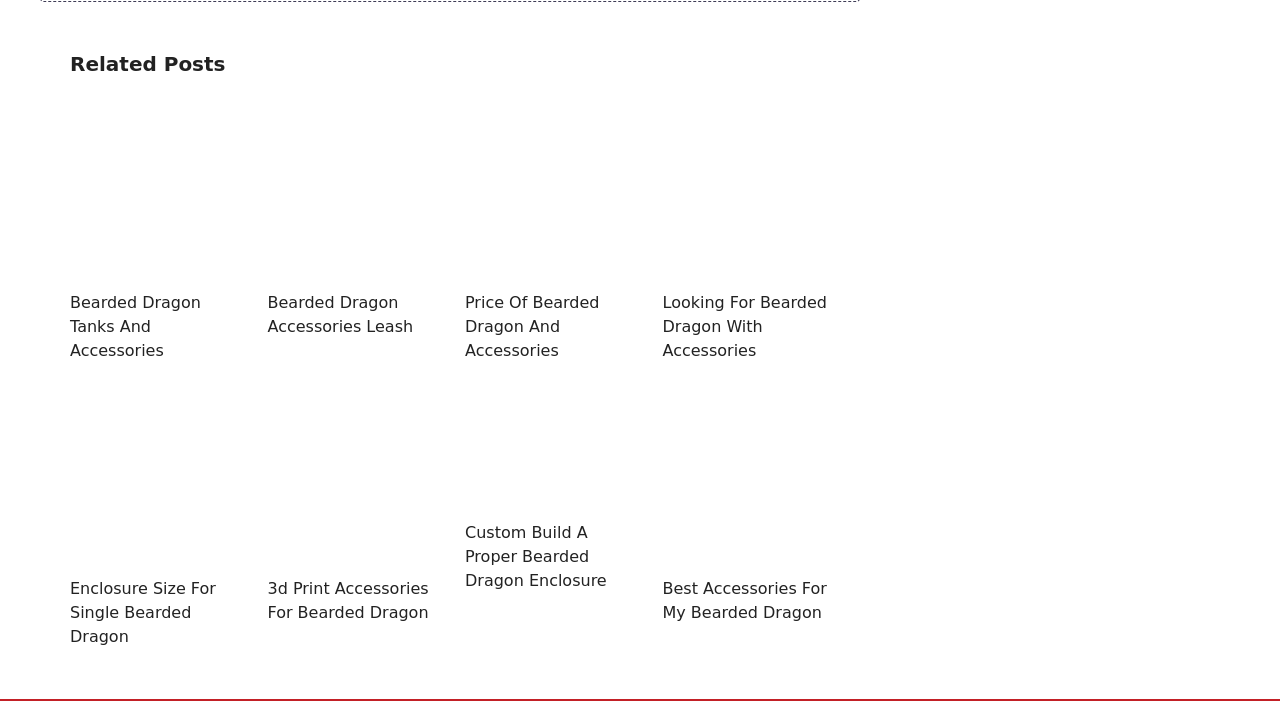What is the title of the first article?
Use the information from the screenshot to give a comprehensive response to the question.

The first article on this webpage has a heading element with the text 'Best Material To Make A Bearded Dragon Enclosure'. This suggests that the title of the first article is 'Best Material To Make A Bearded Dragon Enclosure'.